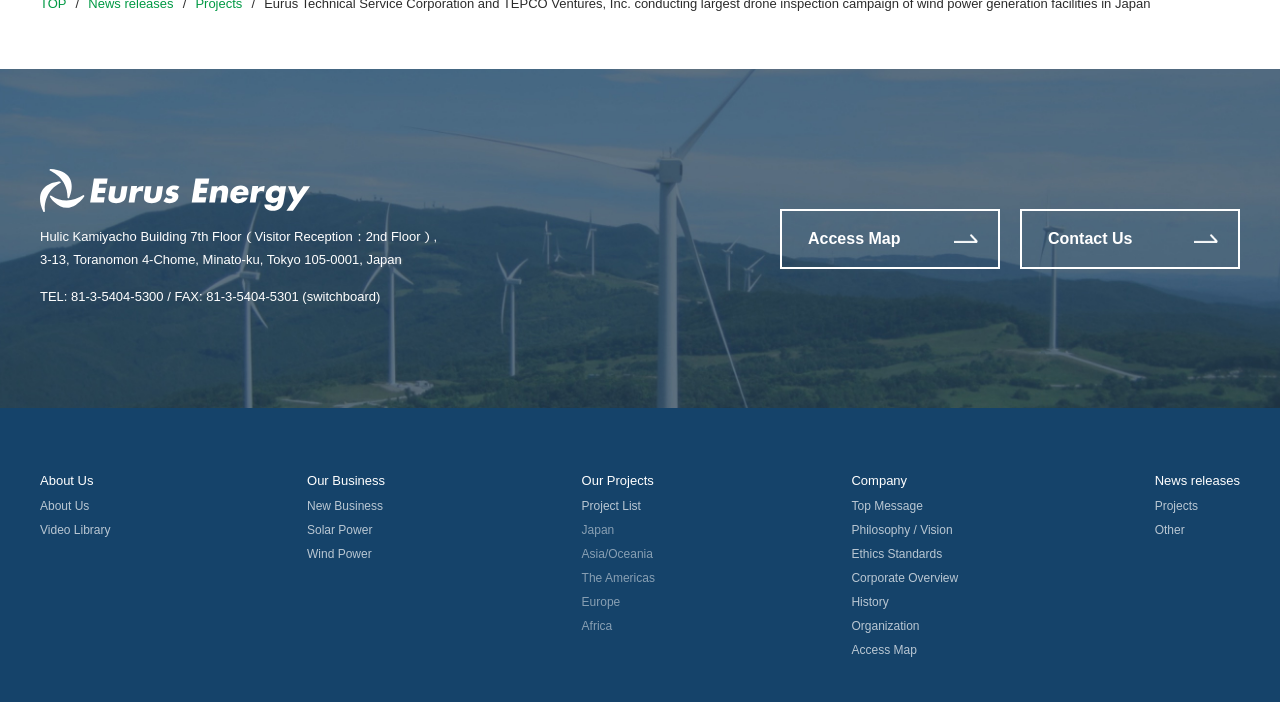What is the name of the building where the visitor reception is located?
Based on the image, answer the question with as much detail as possible.

I found the name of the building by looking at the StaticText element with the OCR text 'Hulic Kamiyacho Building 7th Floor（Visitor Reception：2nd Floor）,' which is located at the top of the webpage.